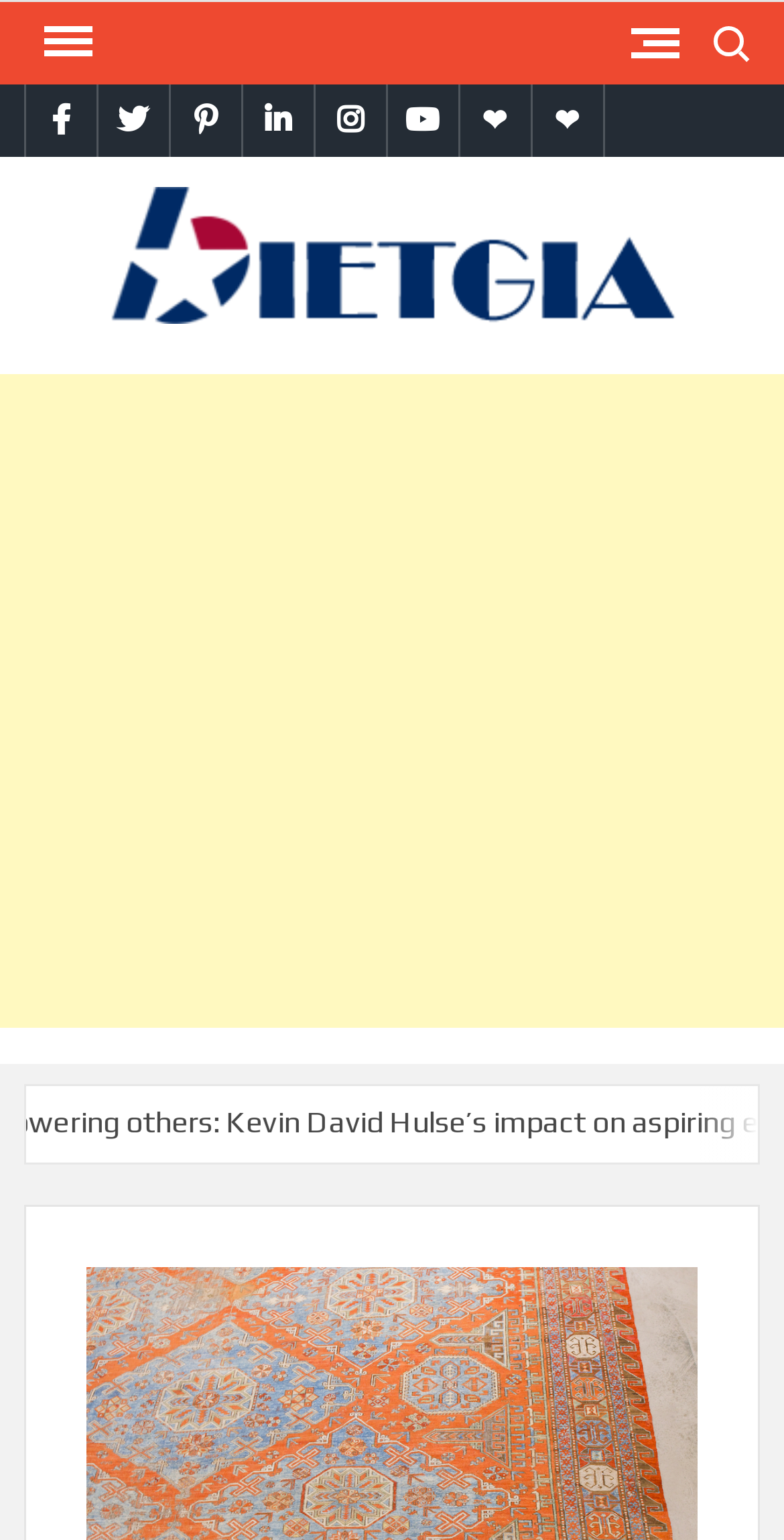Give a short answer to this question using one word or a phrase:
What is the name of the website?

Bietgia